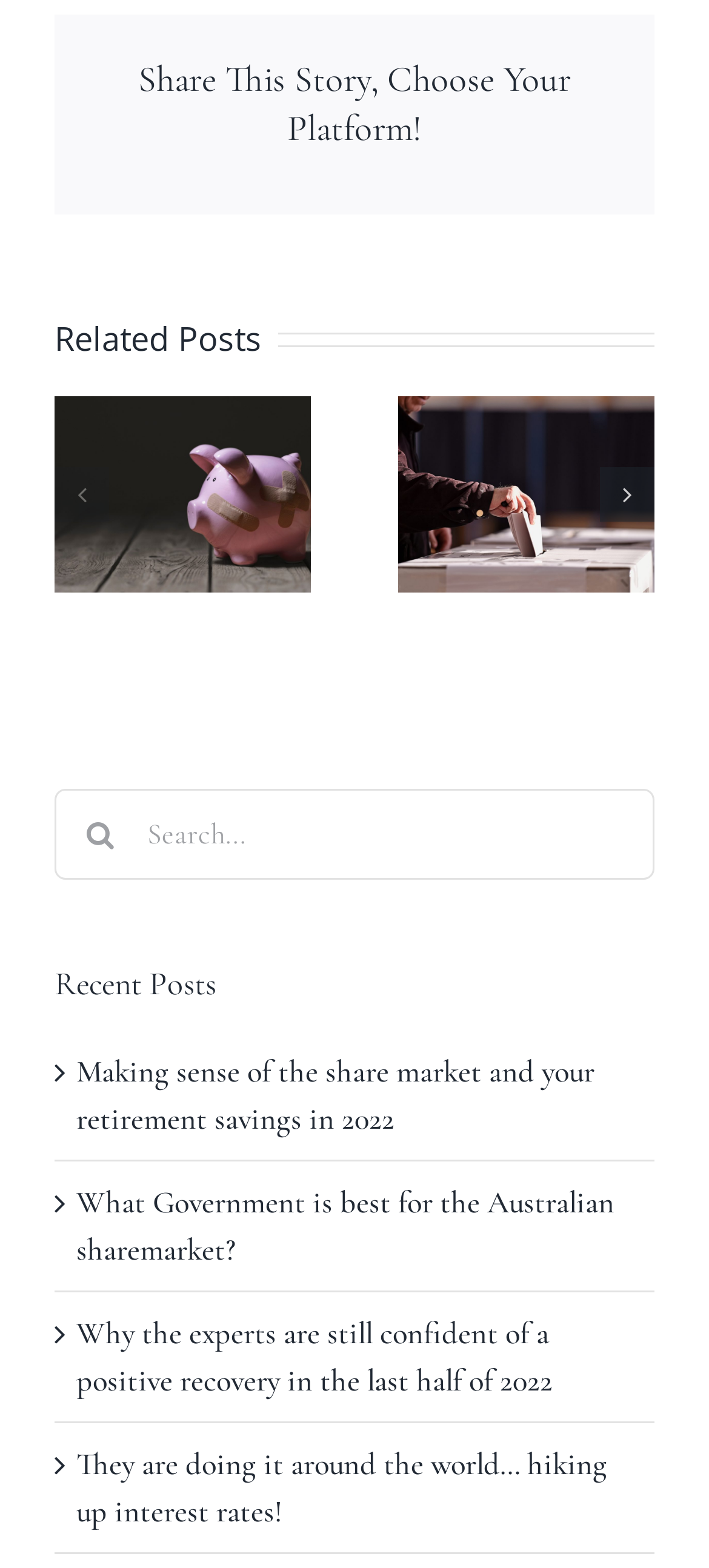What is the purpose of the slider with 'Previous slide' and 'Next slide' buttons?
Give a single word or phrase answer based on the content of the image.

To navigate through related posts